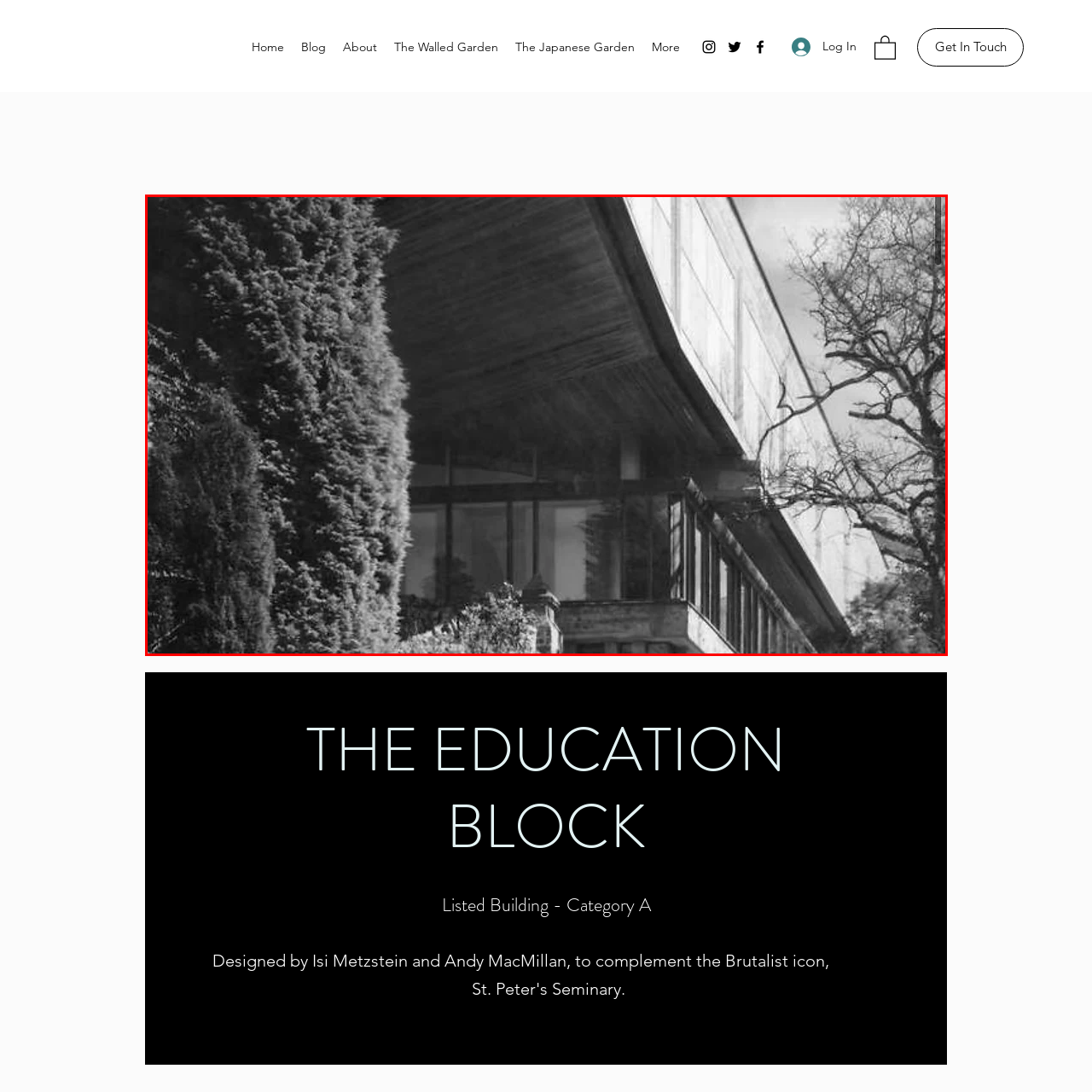Explain comprehensively what is shown in the image marked by the red outline.

This black and white image features a modern architectural structure, which is part of the Education Block at the Kilmahew Education Trust. The building showcases a unique design with a striking overhanging roof and large glass windows that blend harmoniously with the surrounding greenery. Towering coniferous trees frame the foreground, enhancing the building's natural setting. The interplay of light and shadow highlights the building's sleek lines and textured surfaces, evoking a sense of tranquility and connection to nature. This educational facility is situated amidst a lush landscape, promoting an inspiring environment for learning and exploration.